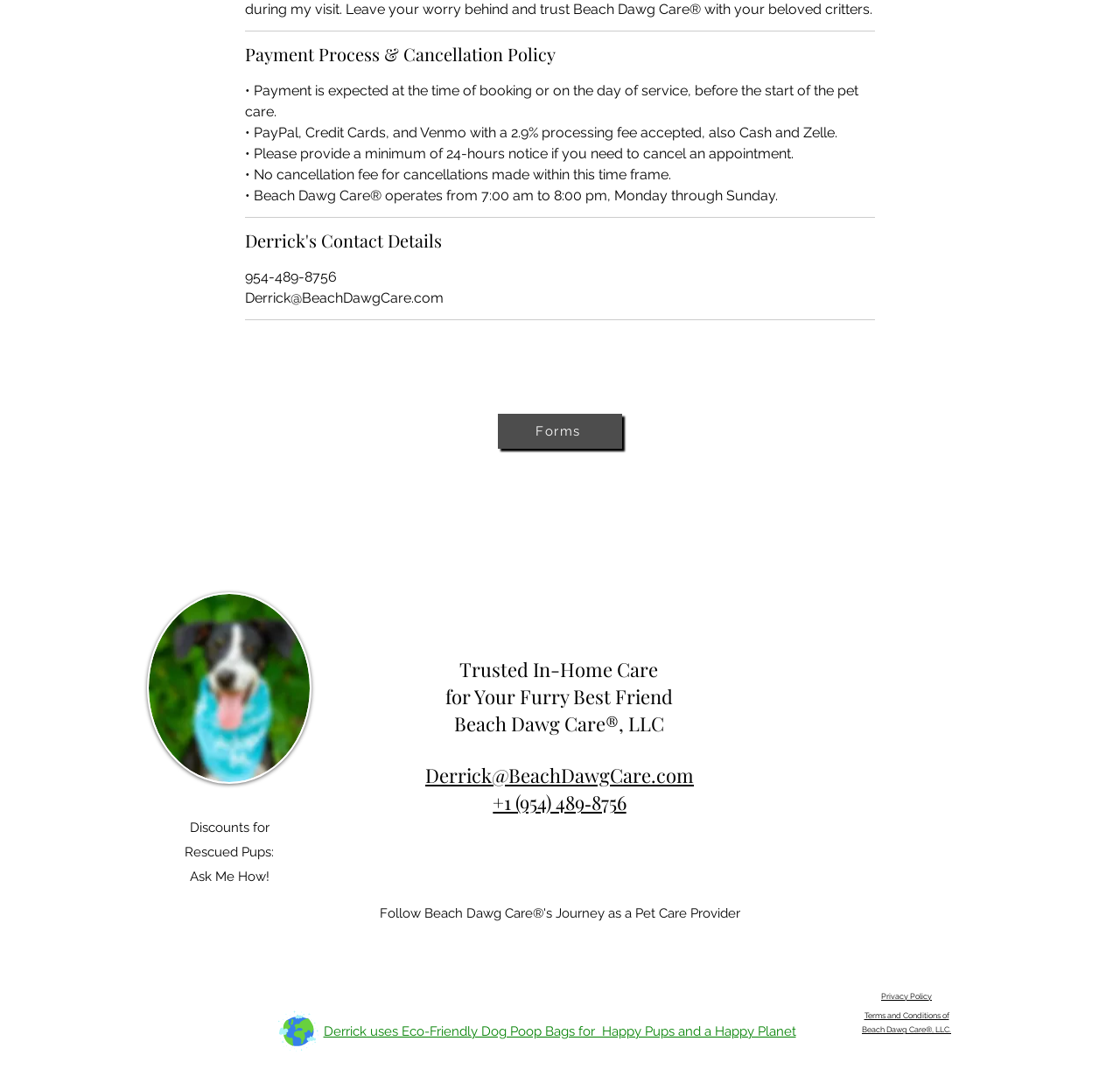Identify the bounding box coordinates of the area you need to click to perform the following instruction: "Learn about Derrick's Contact Details".

[0.219, 0.211, 0.396, 0.233]